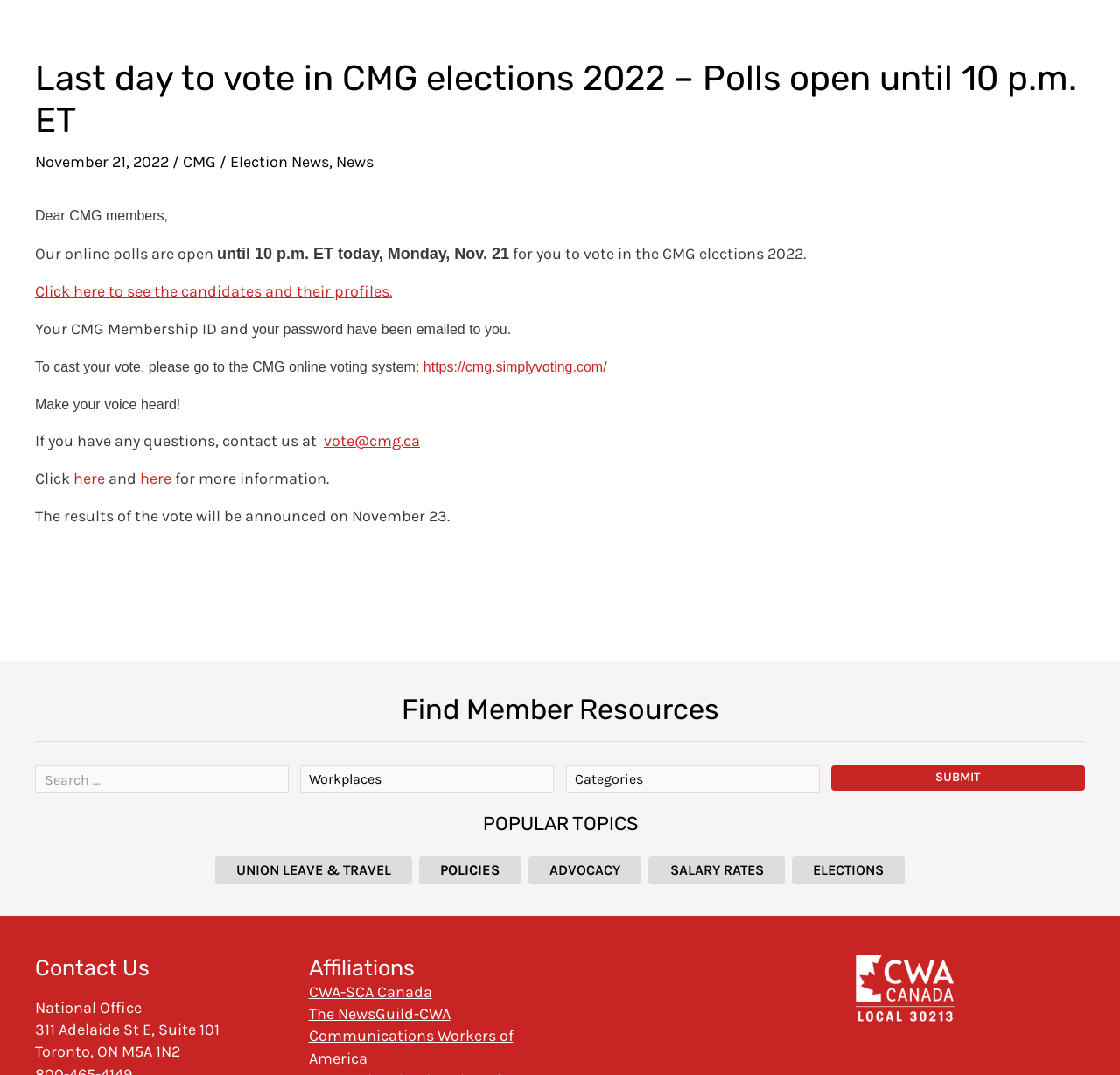Using the description: "Salary Rates", identify the bounding box of the corresponding UI element in the screenshot.

[0.579, 0.796, 0.701, 0.823]